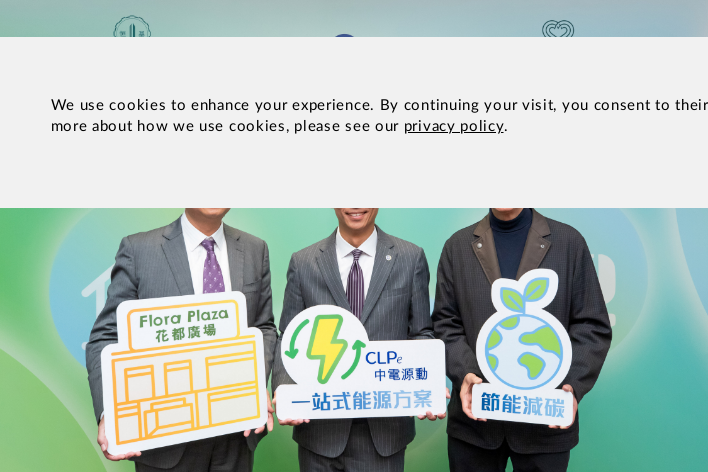Explain in detail what you see in the image.

In the image, three individuals stand in front of a vibrant backdrop, symbolizing a collaborative initiative aimed at enhancing energy efficiency. Each person is holding a sign representing key themes of the project: the first sign showcases "Flora Plaza," a shopping center indicating the project's location; the second sign features the CLP logo, signifying a commitment to sustainable energy solutions; and the third sign depicts a green earth motif, emphasizing environmental responsibility. This launch event is part of a broader effort by Henderson Land Group and Chinachem Group to implement innovative cooling systems, reflecting a dedication to reducing carbon emissions and promoting greener practices in Hong Kong's shopping malls.